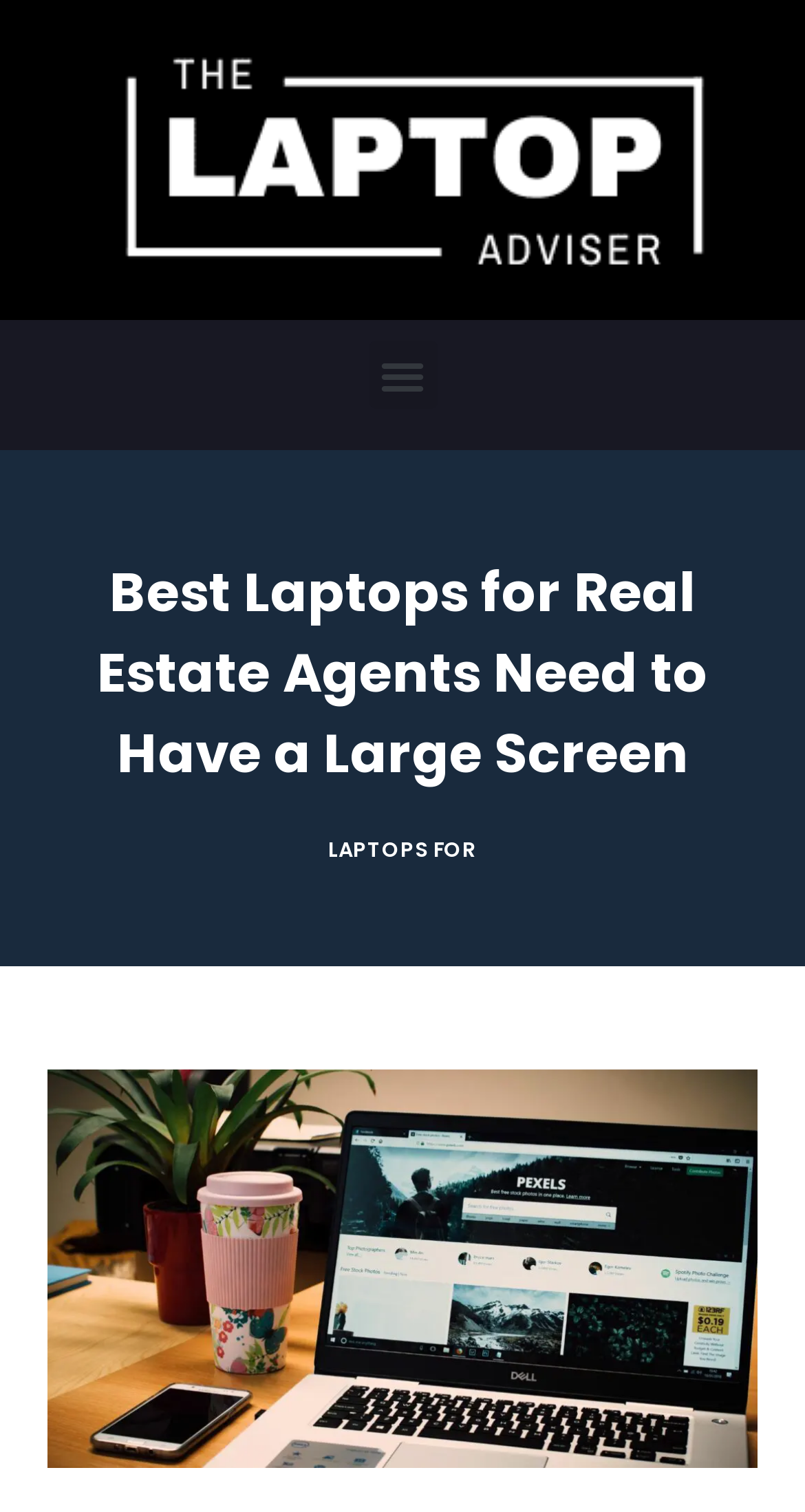Respond concisely with one word or phrase to the following query:
What is the image below the heading about?

Best laptops for real estate agents